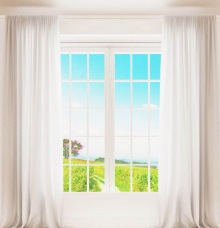Offer a detailed explanation of the image.

The image depicts a serene and inviting window scene framed by elegant white curtains. Through the glass panes, a picturesque landscape unfolds, showcasing vibrant green fields that stretch towards the horizon under a bright blue sky. Soft, fluffy clouds gently drift across the sky, enhancing the tranquil ambiance. This serene view brings a sense of peace and connection to nature, suggesting the comfort and warmth associated with a well-crafted living space, perhaps adorned with high-quality aluminium window systems. Such windows not only illuminate the interior with natural light but also offer a stunning view of the outdoors, embodying a perfect blend of style and functionality.